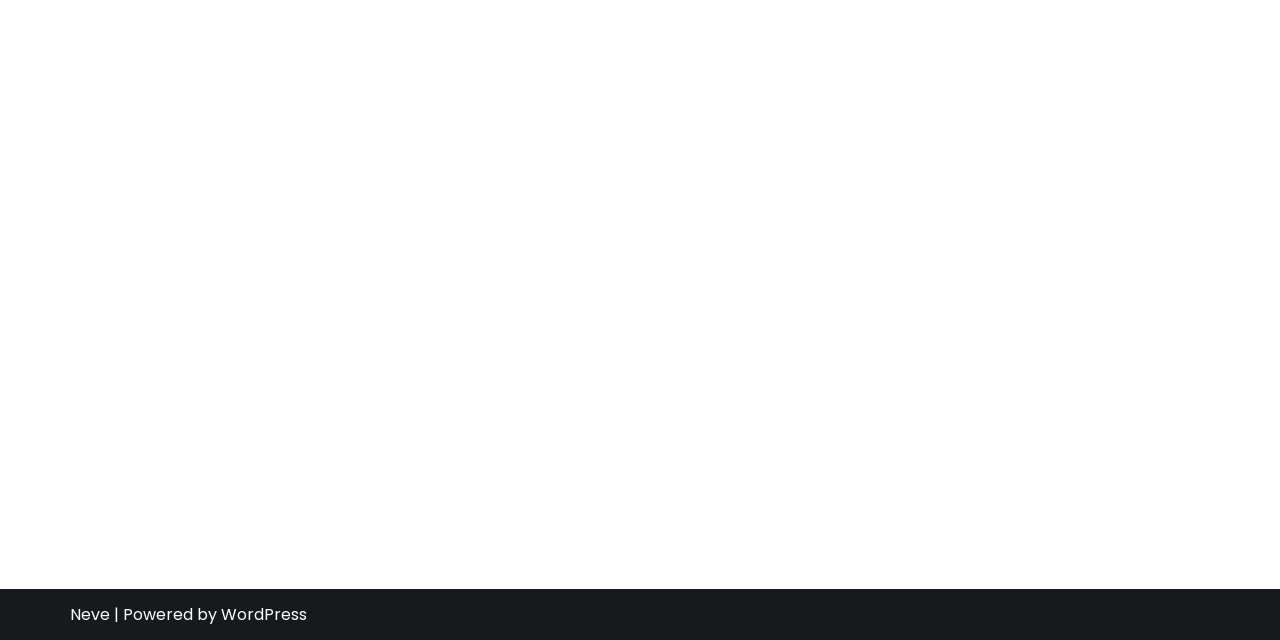Identify and provide the bounding box for the element described by: "Neve".

[0.055, 0.942, 0.086, 0.978]